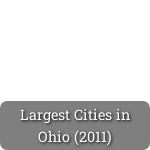What is the design style of the banner?
Using the image provided, answer with just one word or phrase.

Clean and minimalist